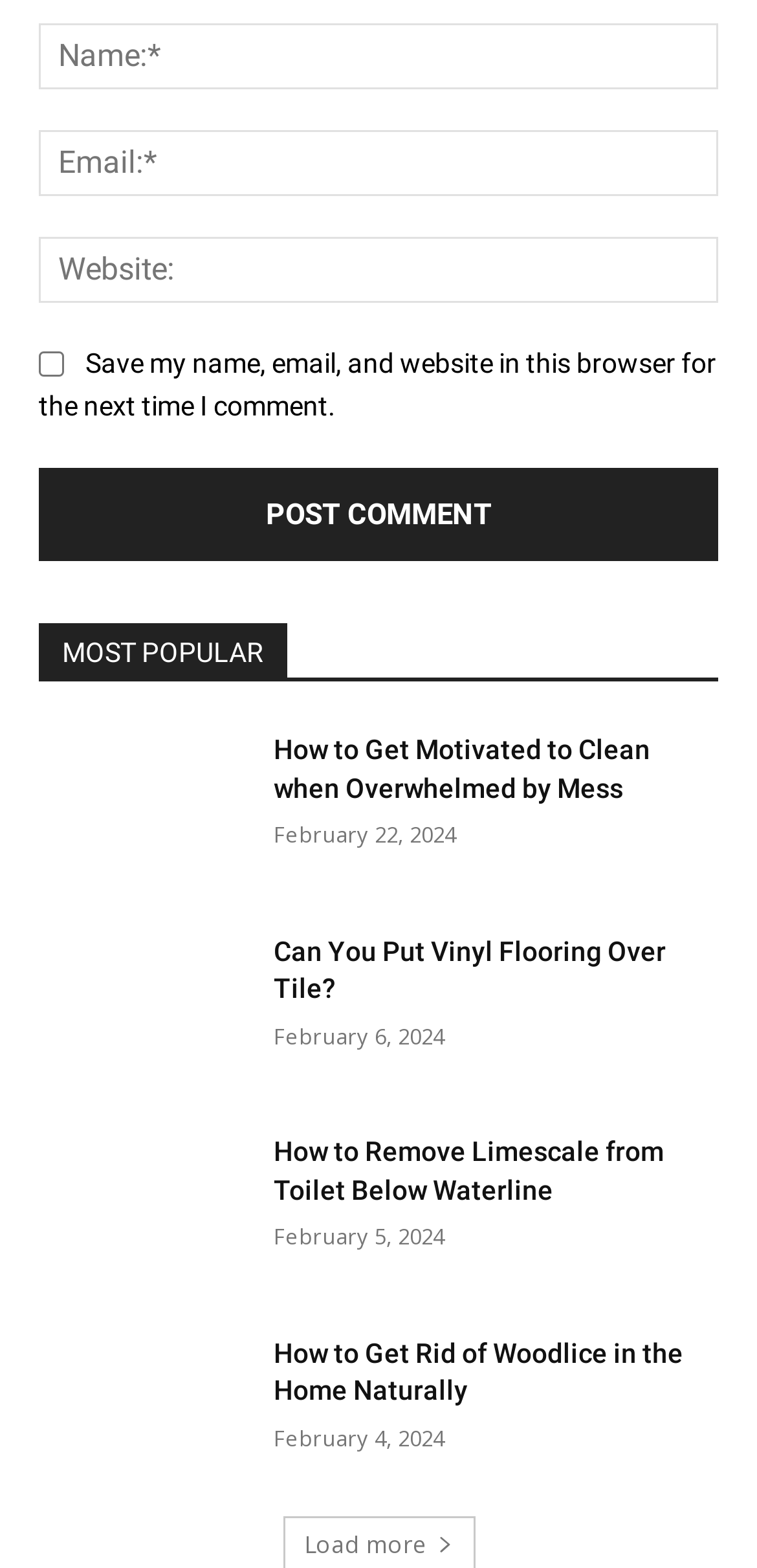Provide a brief response using a word or short phrase to this question:
What is the date of the second article?

February 6, 2024